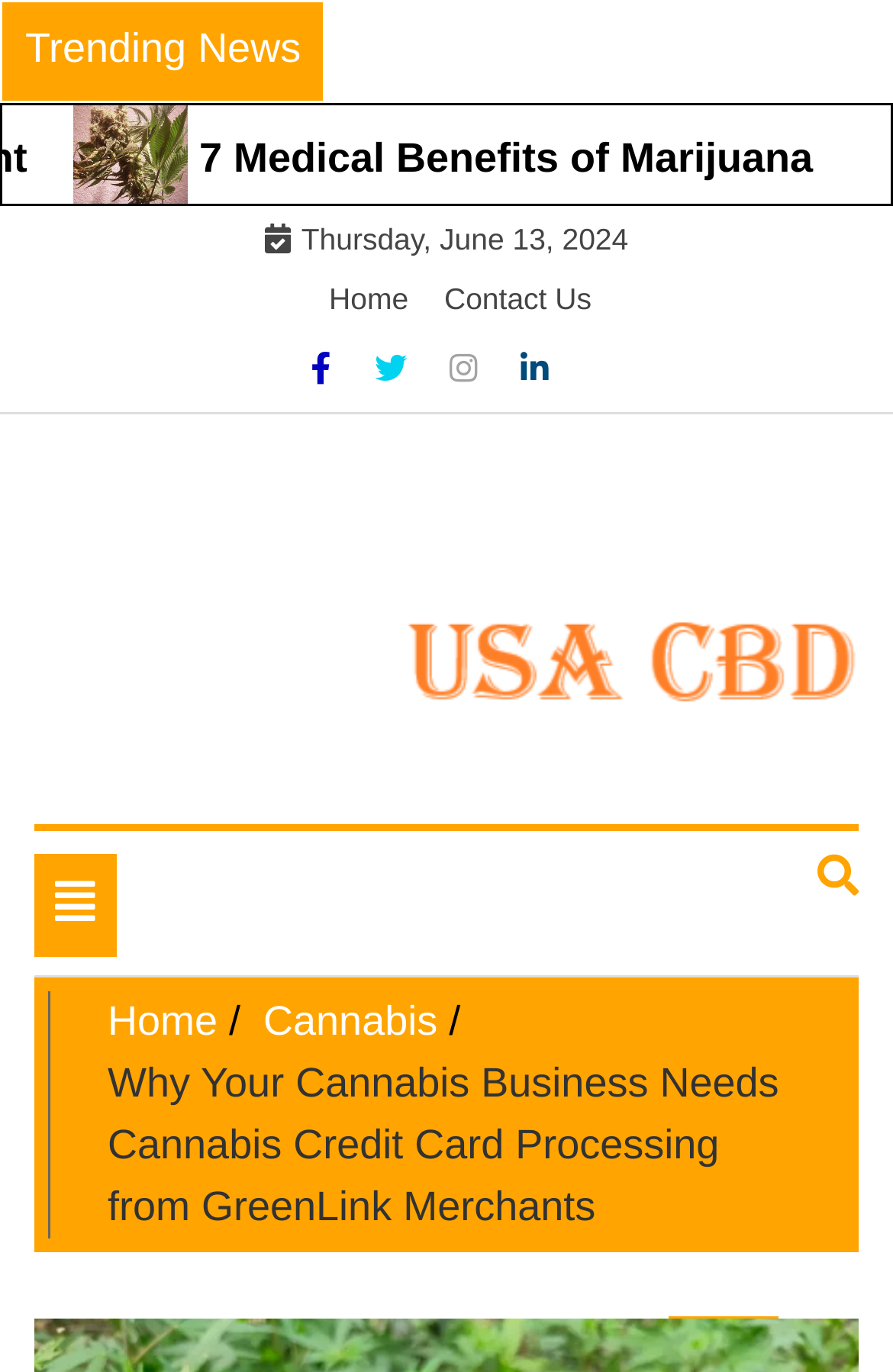What is the date displayed on the webpage?
Using the information from the image, give a concise answer in one word or a short phrase.

Thursday, June 13, 2024